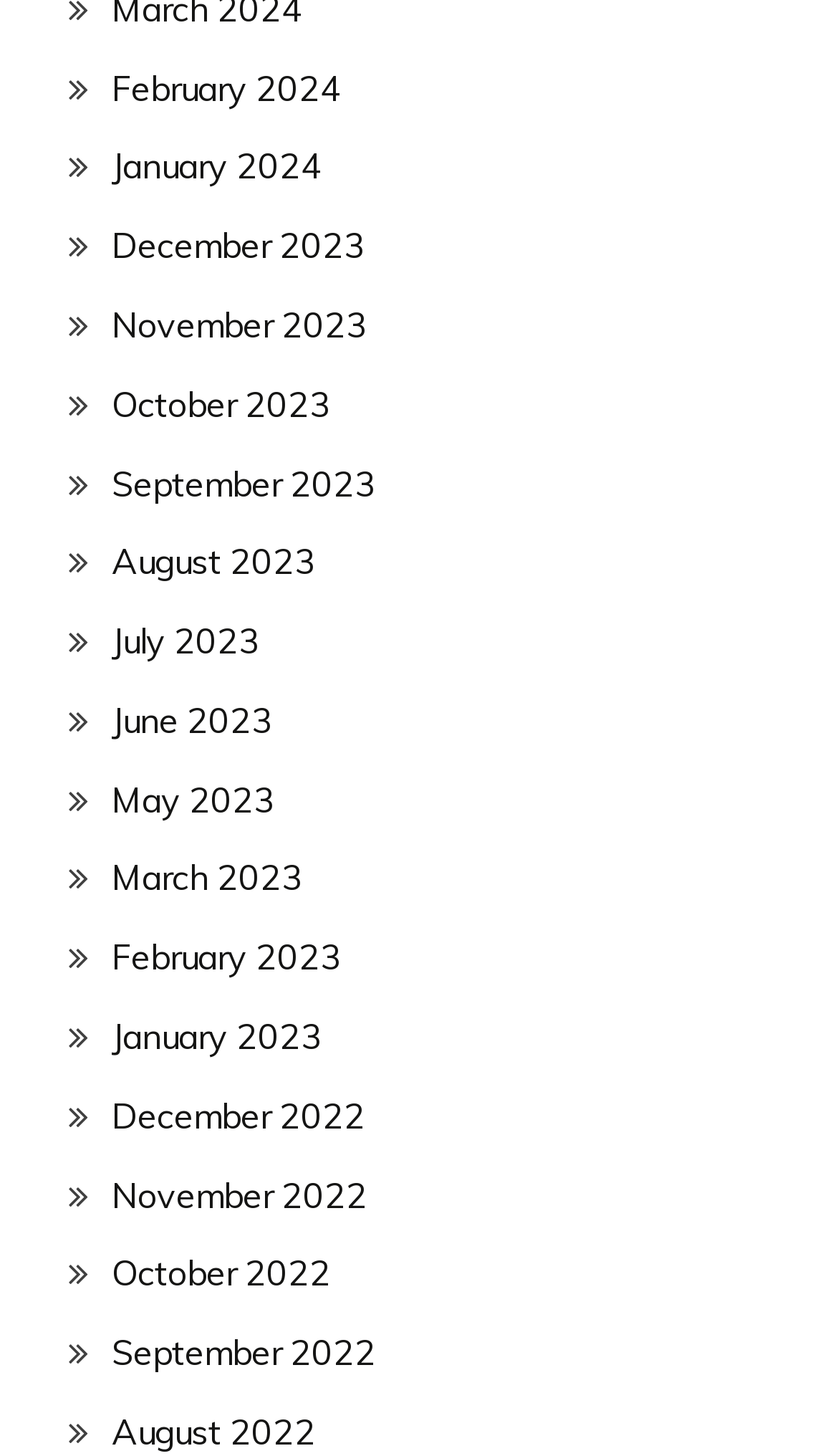Could you find the bounding box coordinates of the clickable area to complete this instruction: "View February 2024"?

[0.133, 0.045, 0.408, 0.075]